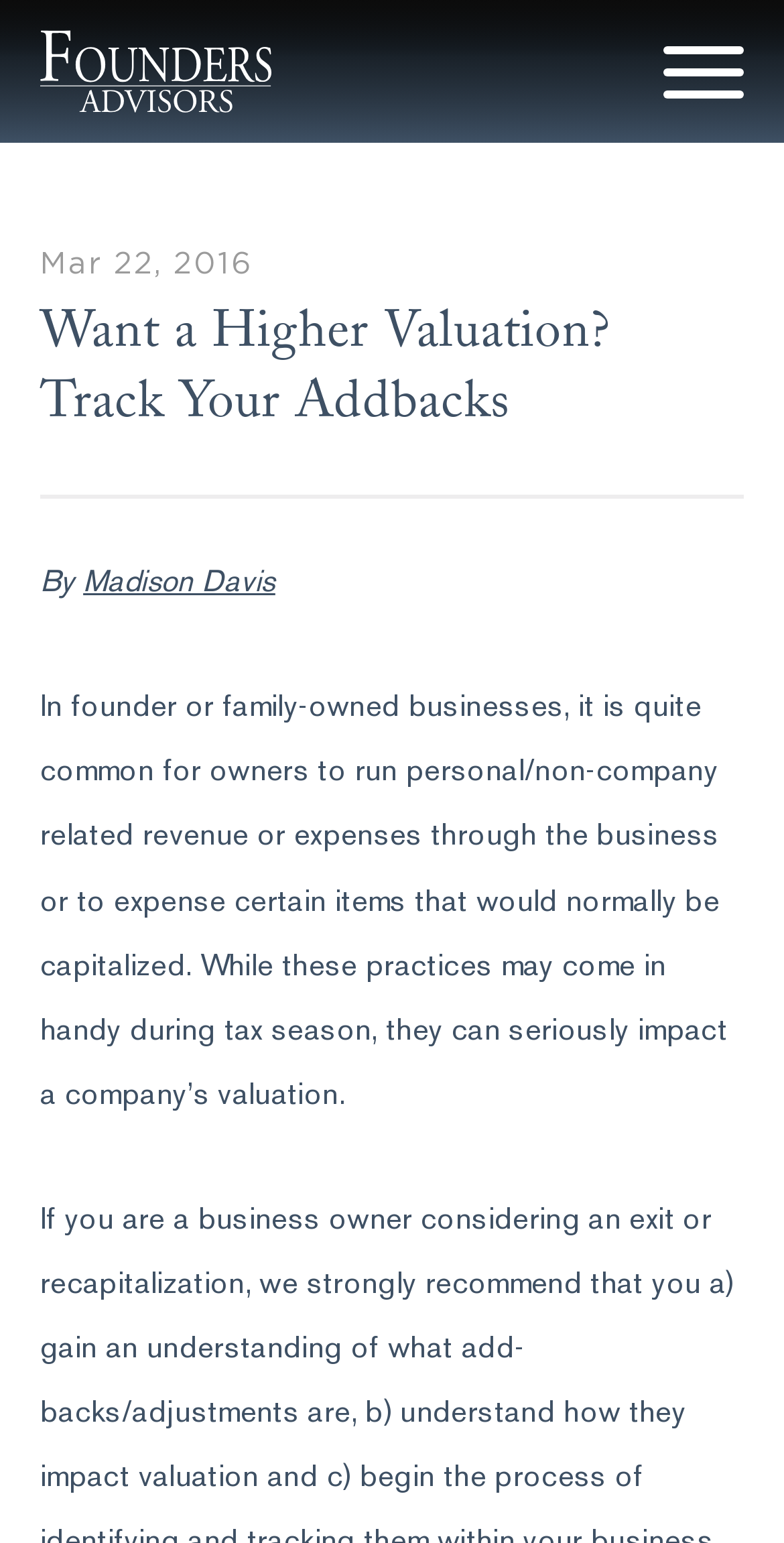Answer the following in one word or a short phrase: 
What is the date of the article?

Mar 22, 2016